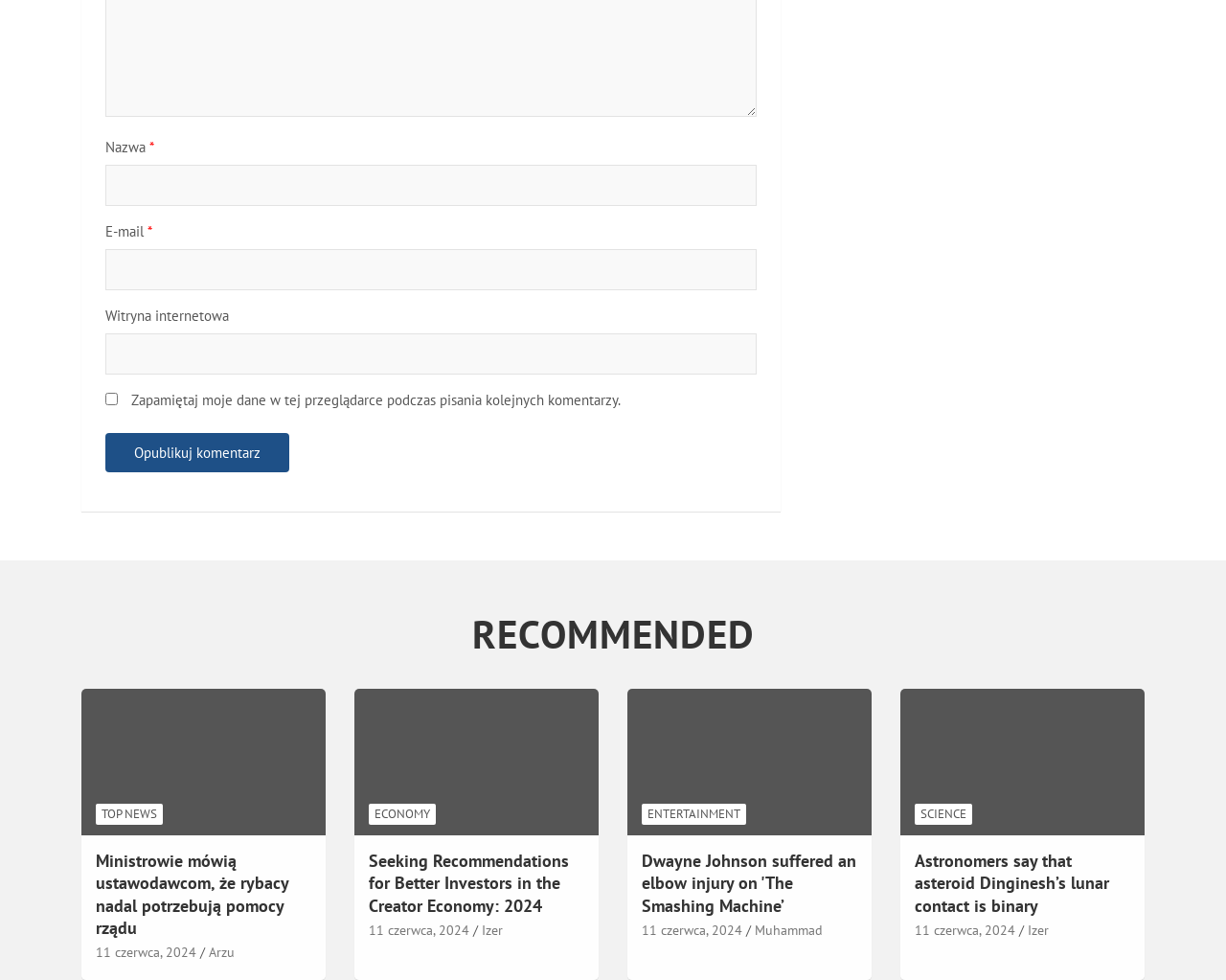Please specify the coordinates of the bounding box for the element that should be clicked to carry out this instruction: "Enter your name". The coordinates must be four float numbers between 0 and 1, formatted as [left, top, right, bottom].

[0.086, 0.168, 0.617, 0.21]